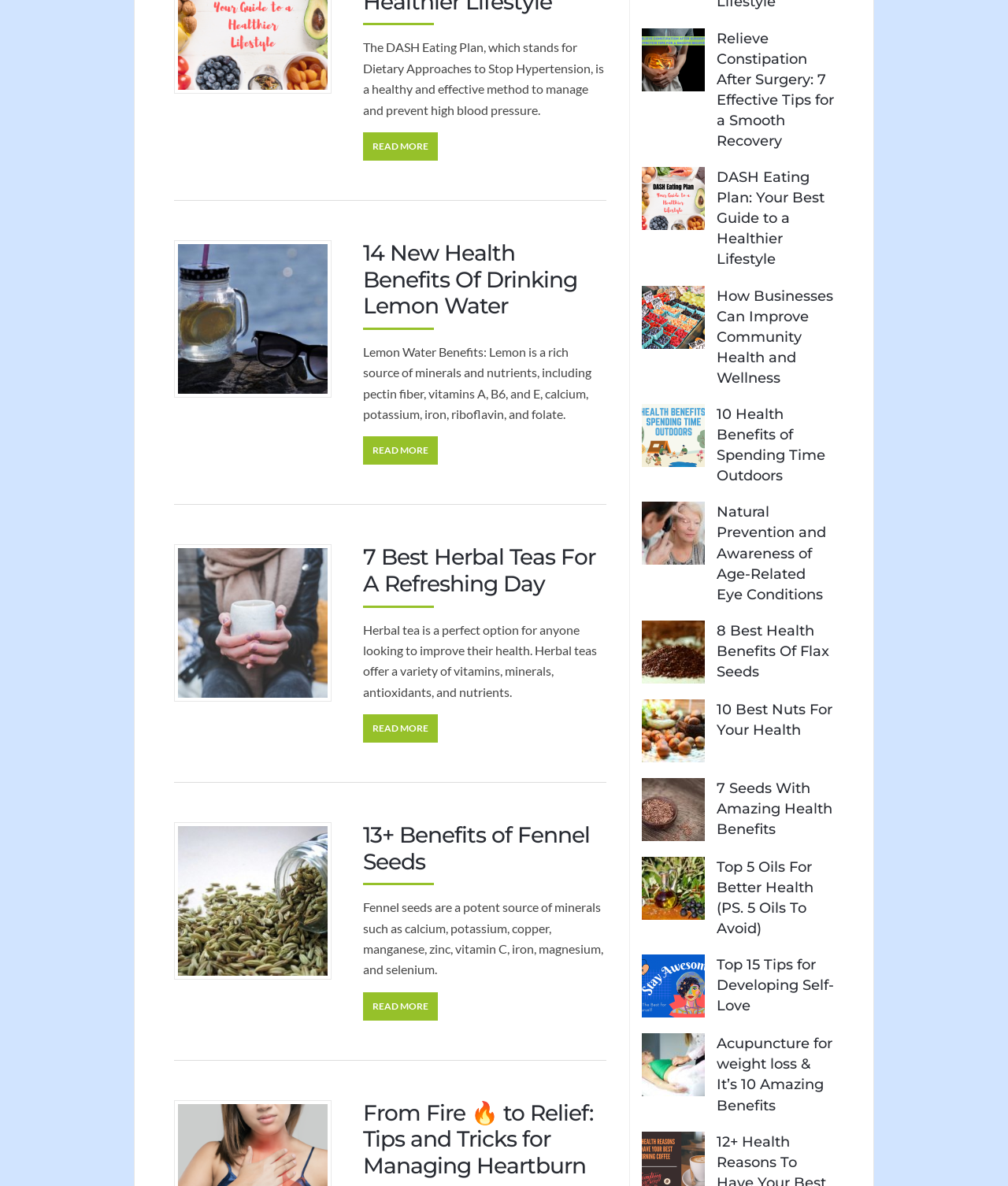Please answer the following question using a single word or phrase: 
What is the DASH Eating Plan?

Dietary Approaches to Stop Hypertension